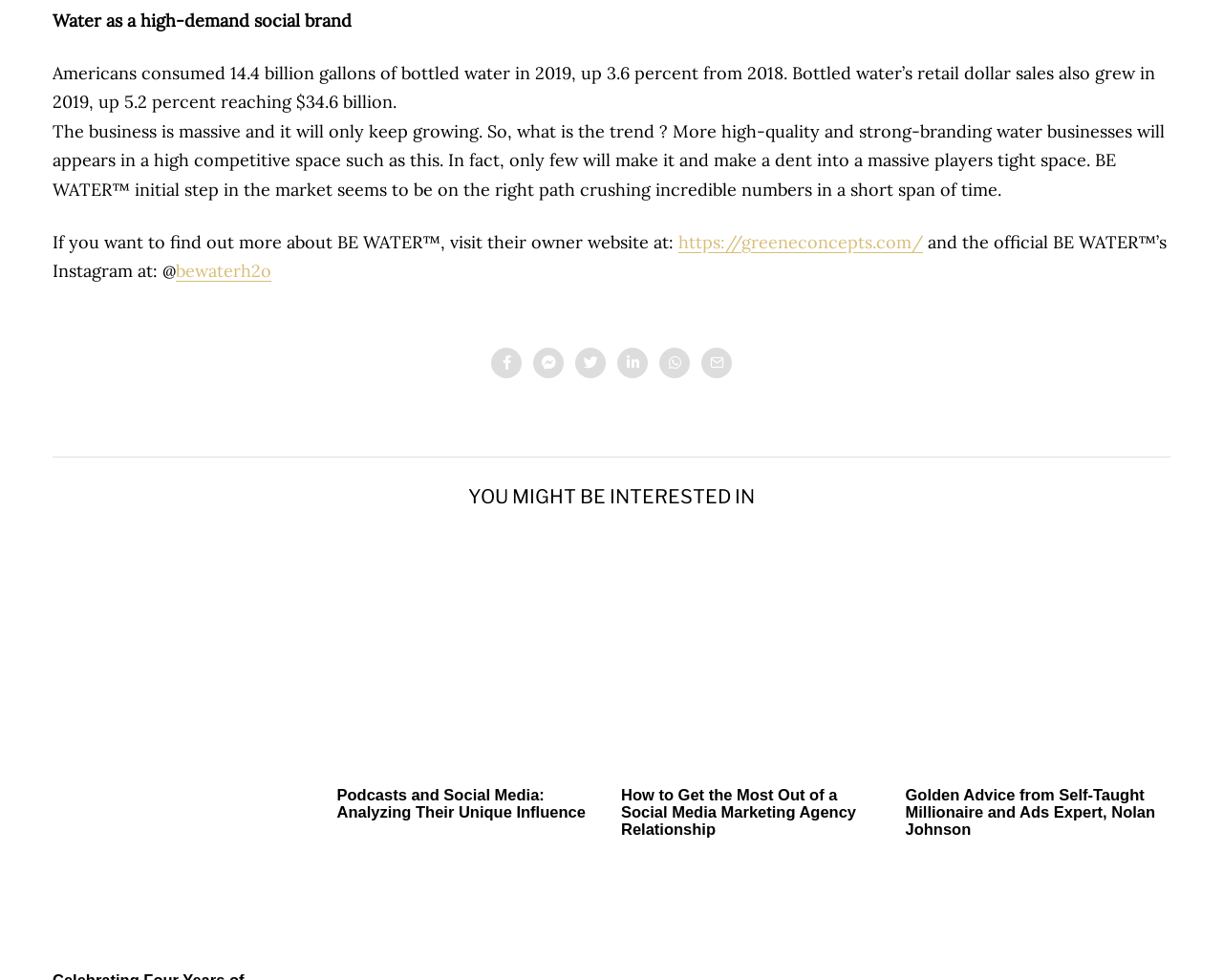Point out the bounding box coordinates of the section to click in order to follow this instruction: "Search for something".

None